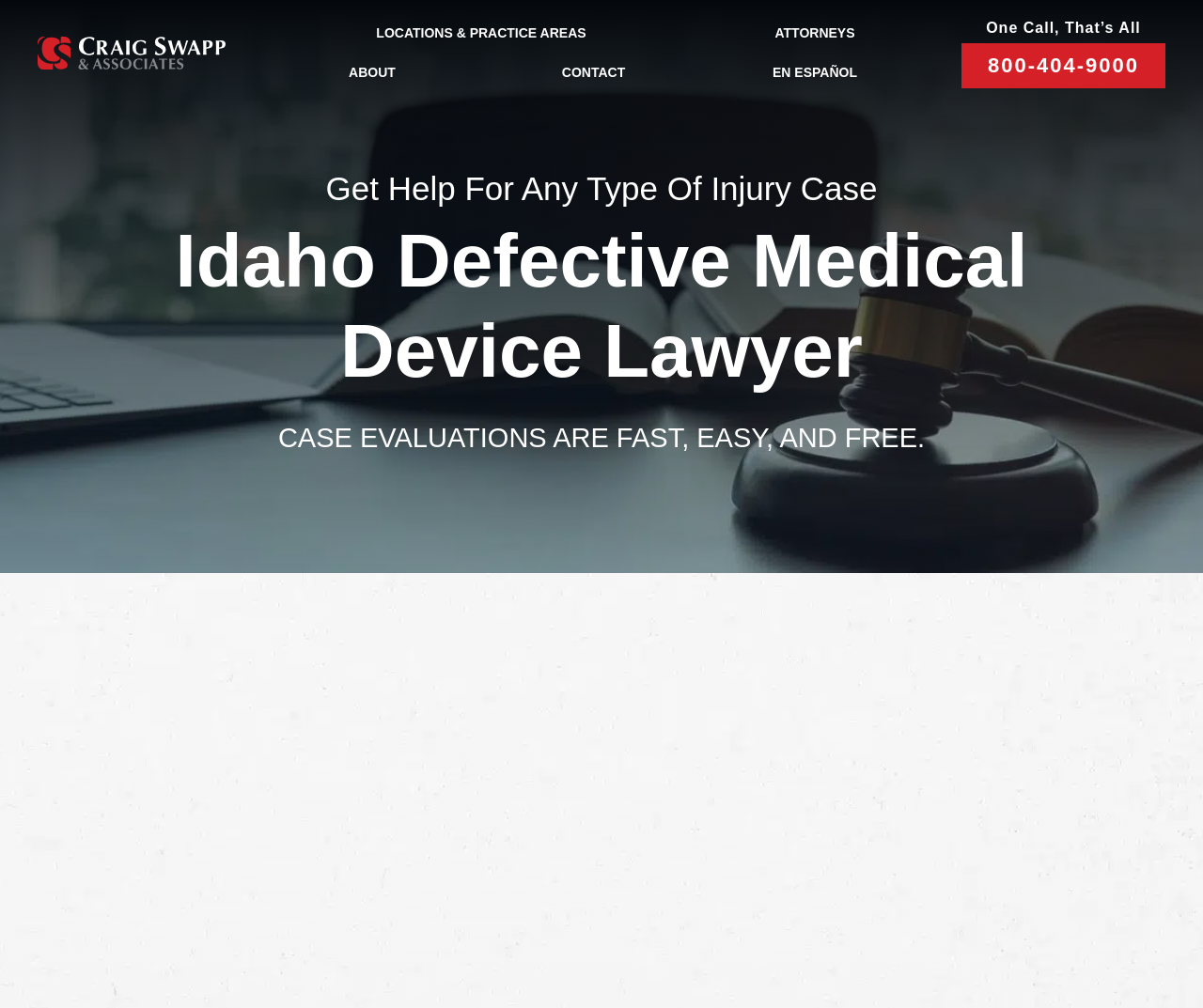Based on the visual content of the image, answer the question thoroughly: What is the purpose of the medical devices mentioned?

I inferred this by reading the paragraph that starts with 'There are a number of new medical devices popping up on the market nearly every day.' and ends with '...instead of being limited by medical issues.' which suggests that the devices are meant to improve people's lives.